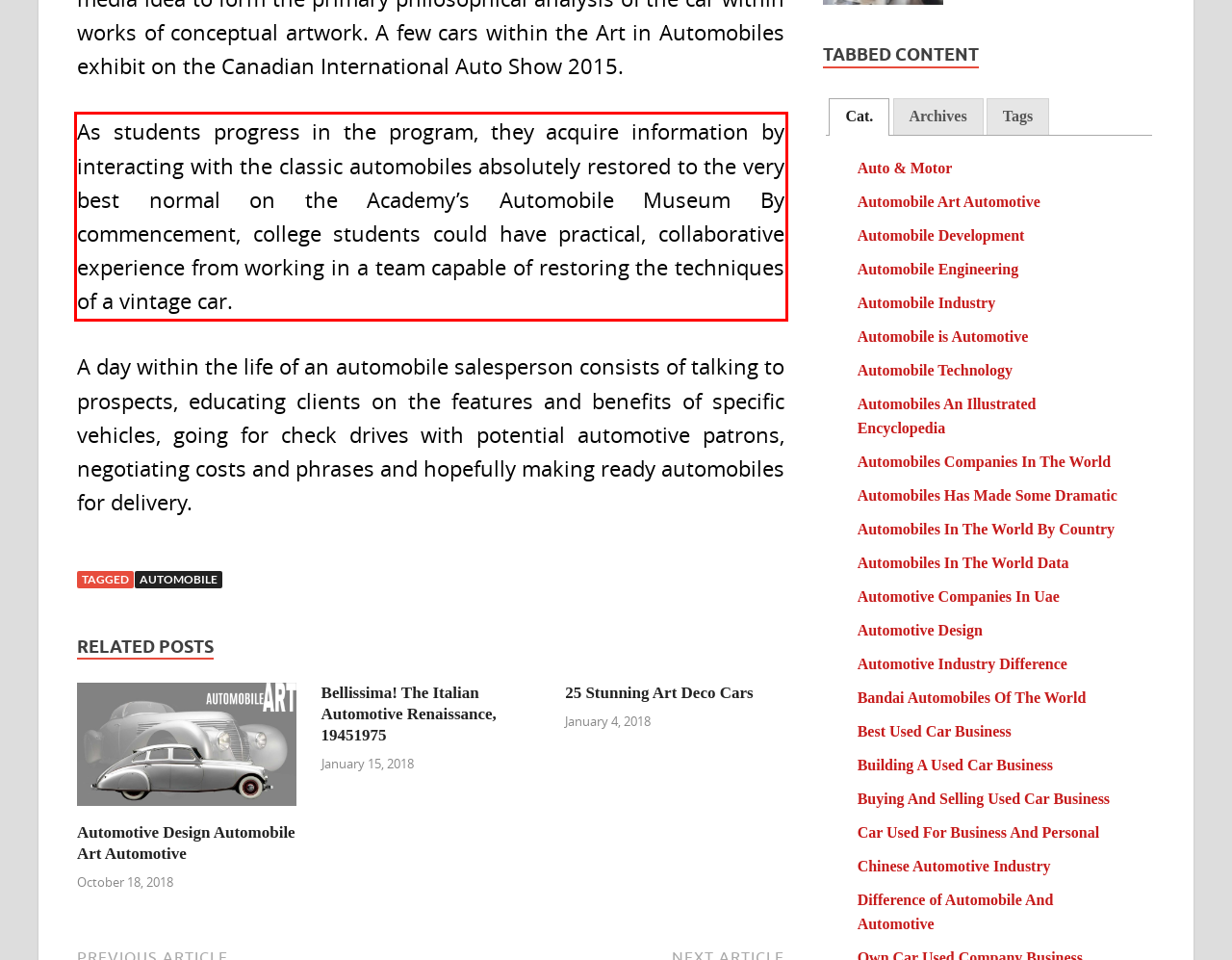Please extract the text content from the UI element enclosed by the red rectangle in the screenshot.

As students progress in the program, they acquire information by interacting with the classic automobiles absolutely restored to the very best normal on the Academy’s Automobile Museum By commencement, college students could have practical, collaborative experience from working in a team capable of restoring the techniques of a vintage car.